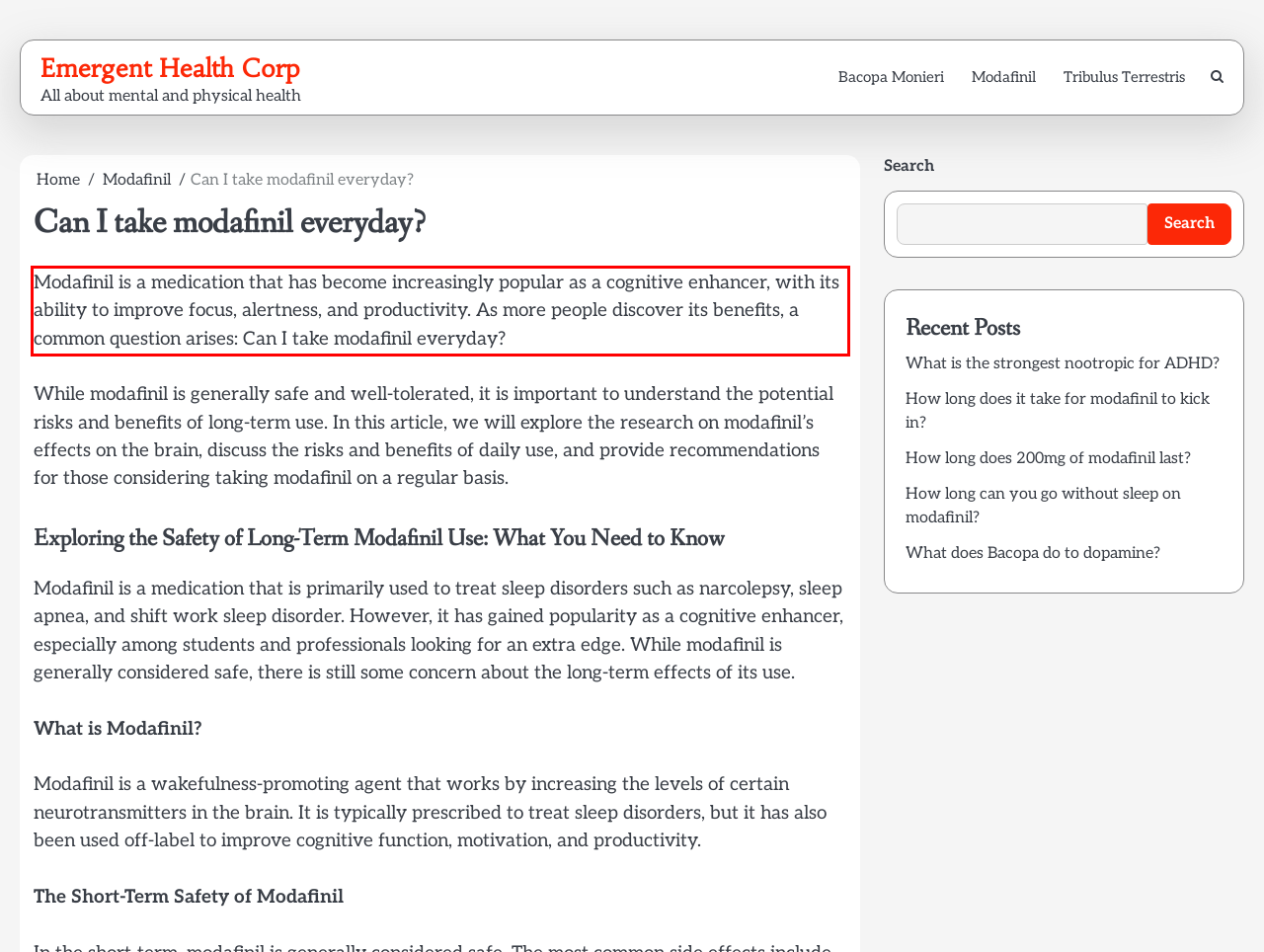Using the provided webpage screenshot, recognize the text content in the area marked by the red bounding box.

Modafinil is a medication that has become increasingly popular as a cognitive enhancer, with its ability to improve focus, alertness, and productivity. As more people discover its benefits, a common question arises: Can I take modafinil everyday?